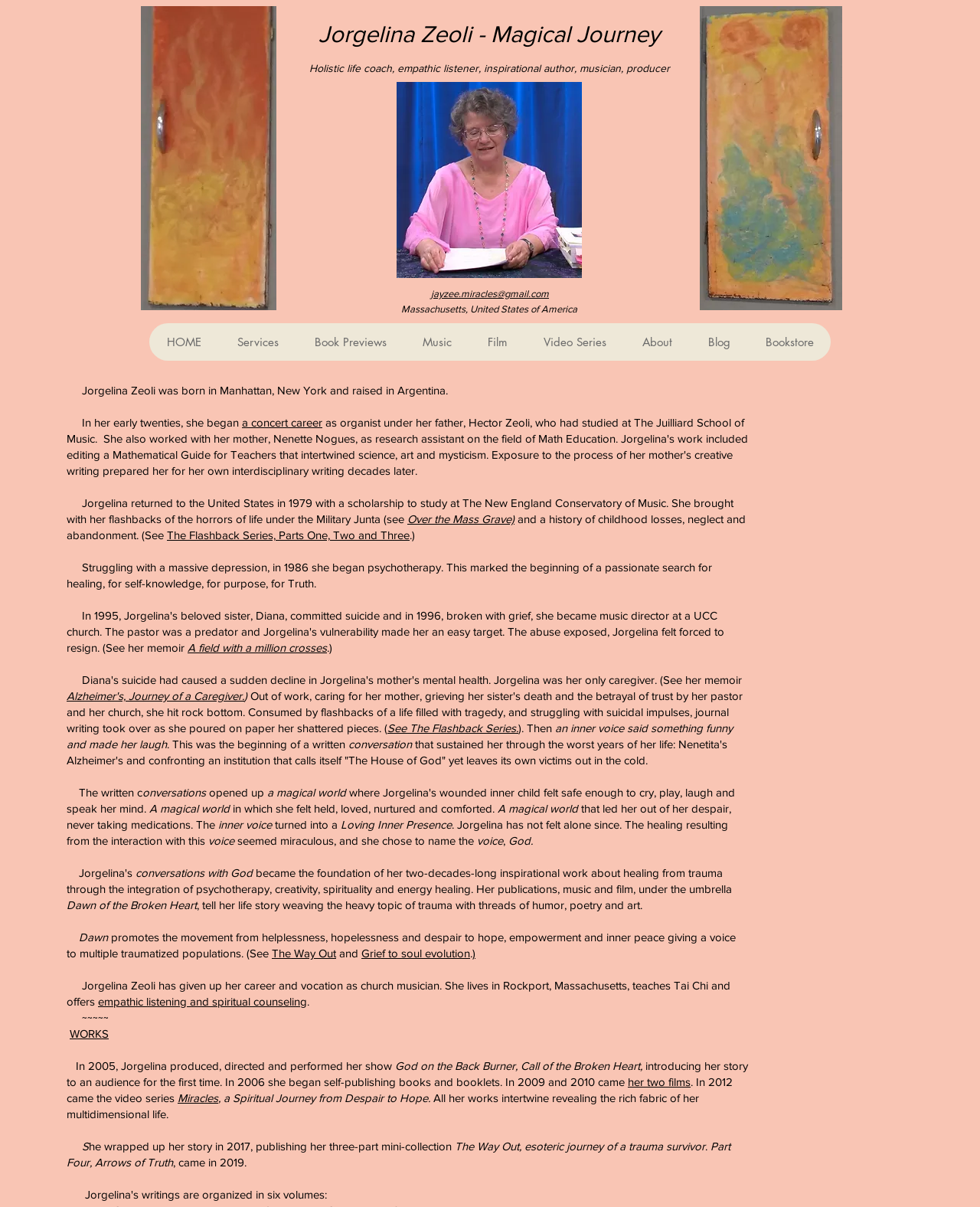What is the author's profession?
Please use the image to deliver a detailed and complete answer.

The author's profession is mentioned in the heading 'Jorgelina Zeoli - Magical Journey Holistic life coach, empathic listener, inspirational author, musician, producer'.